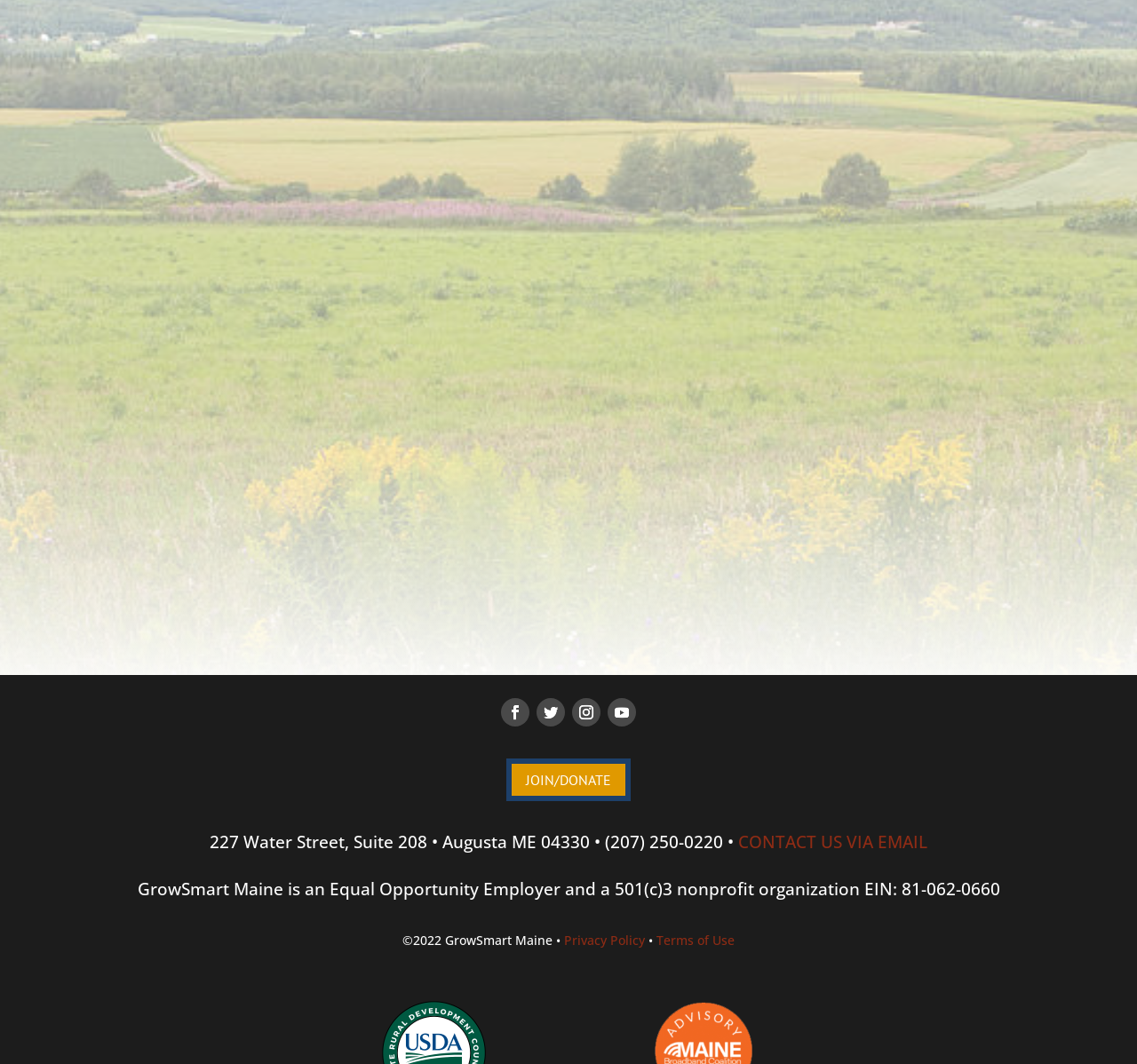What is the date of the event in the first gridcell?
Please give a detailed and thorough answer to the question, covering all relevant points.

I found the date of the event in the first gridcell by looking at the heading '0 events, 27' which indicates that the date is 27.